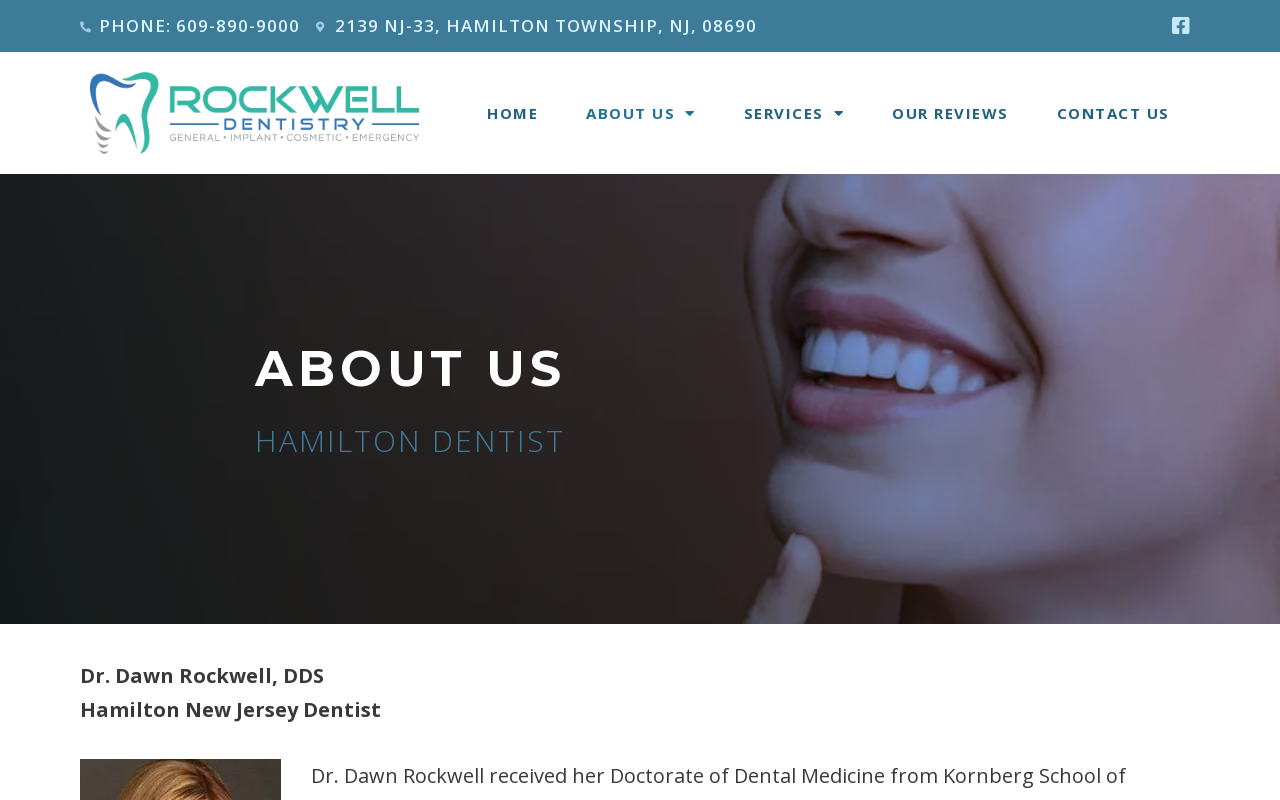Please examine the image and provide a detailed answer to the question: What is the phone number of the dentist?

I found the phone number by looking at the link element with the text 'PHONE: 609-890-9000' which has a bounding box coordinate of [0.062, 0.013, 0.234, 0.053].